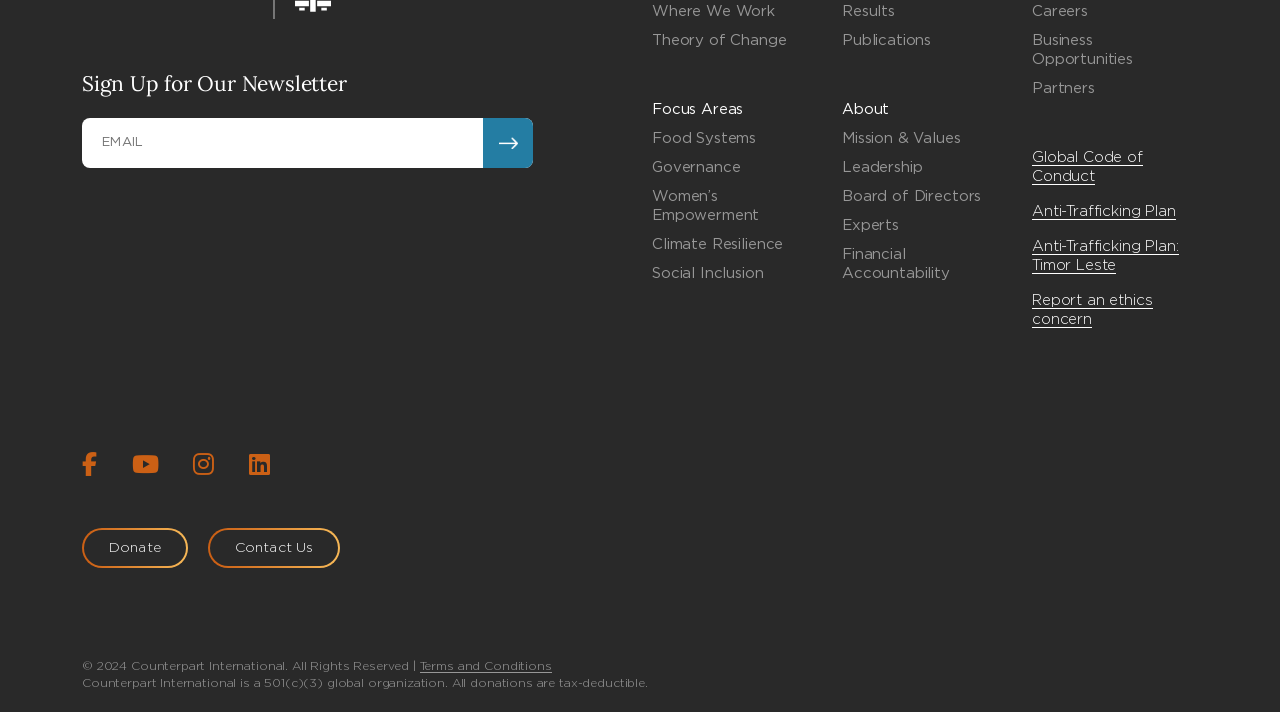Pinpoint the bounding box coordinates for the area that should be clicked to perform the following instruction: "Donate to Counterpart International".

[0.064, 0.742, 0.147, 0.798]